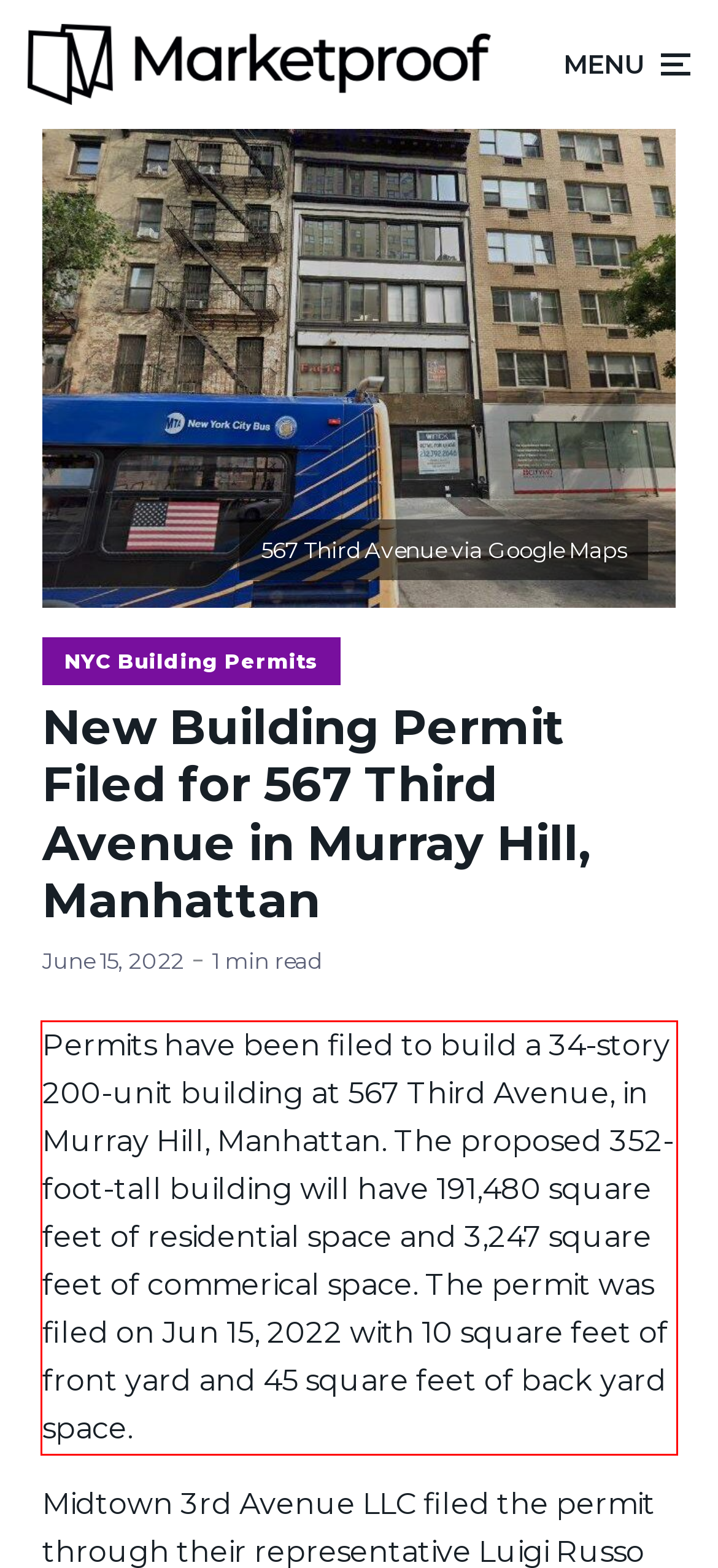Using the webpage screenshot, recognize and capture the text within the red bounding box.

Permits have been filed to build a 34-story 200-unit building at 567 Third Avenue, in Murray Hill, Manhattan. The proposed 352-foot-tall building will have 191,480 square feet of residential space and 3,247 square feet of commerical space. The permit was filed on Jun 15, 2022 with 10 square feet of front yard and 45 square feet of back yard space.